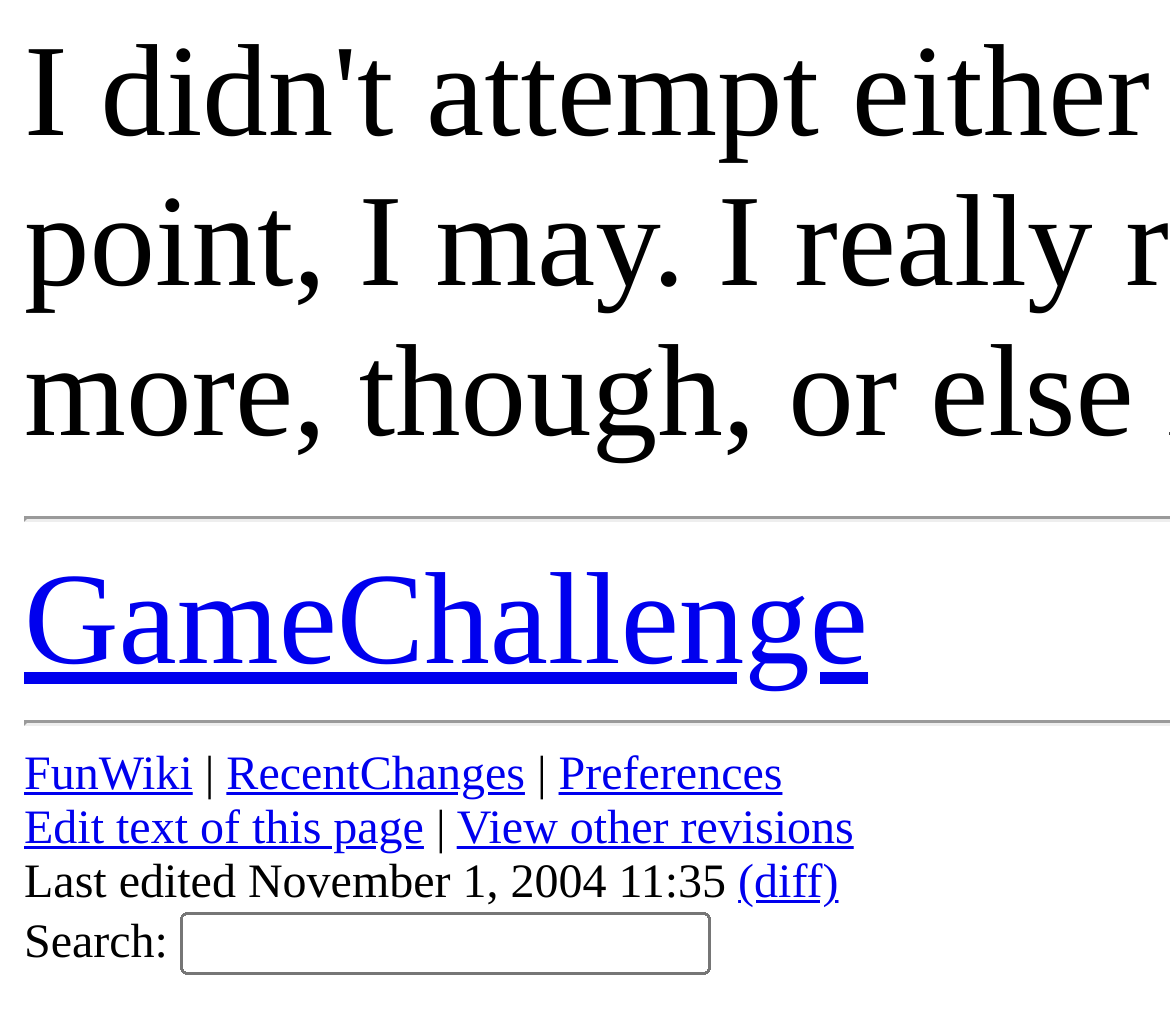Please find the bounding box coordinates of the clickable region needed to complete the following instruction: "View other revisions". The bounding box coordinates must consist of four float numbers between 0 and 1, i.e., [left, top, right, bottom].

[0.39, 0.787, 0.73, 0.837]